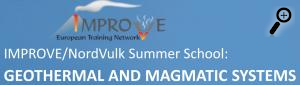What is the target audience for this initiative?
Look at the image and construct a detailed response to the question.

The caption specifically mentions that the summer school targets early-stage researchers, particularly PhD students and postdocs, looking to deepen their expertise in geothermal studies.